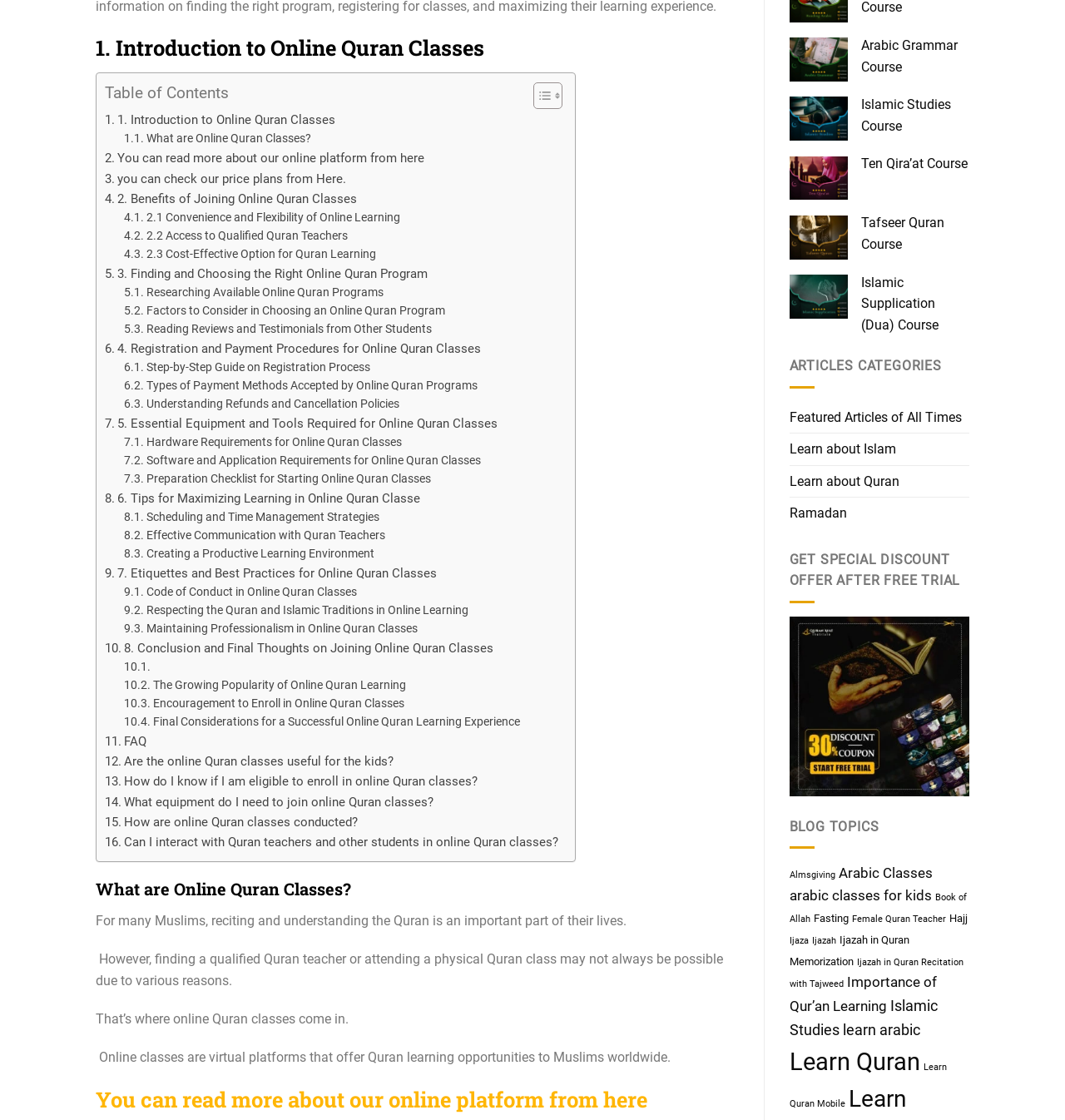Refer to the image and provide an in-depth answer to the question:
How many links are there in the 'Table of Contents' section?

The 'Table of Contents' section is located in the layout table with a bounding box coordinate of [0.09, 0.065, 0.541, 0.769]. It contains 14 links, each with a descriptive text, such as '1. Introduction to Online Quran Classes', '2. Benefits of Joining Online Quran Classes', and so on.